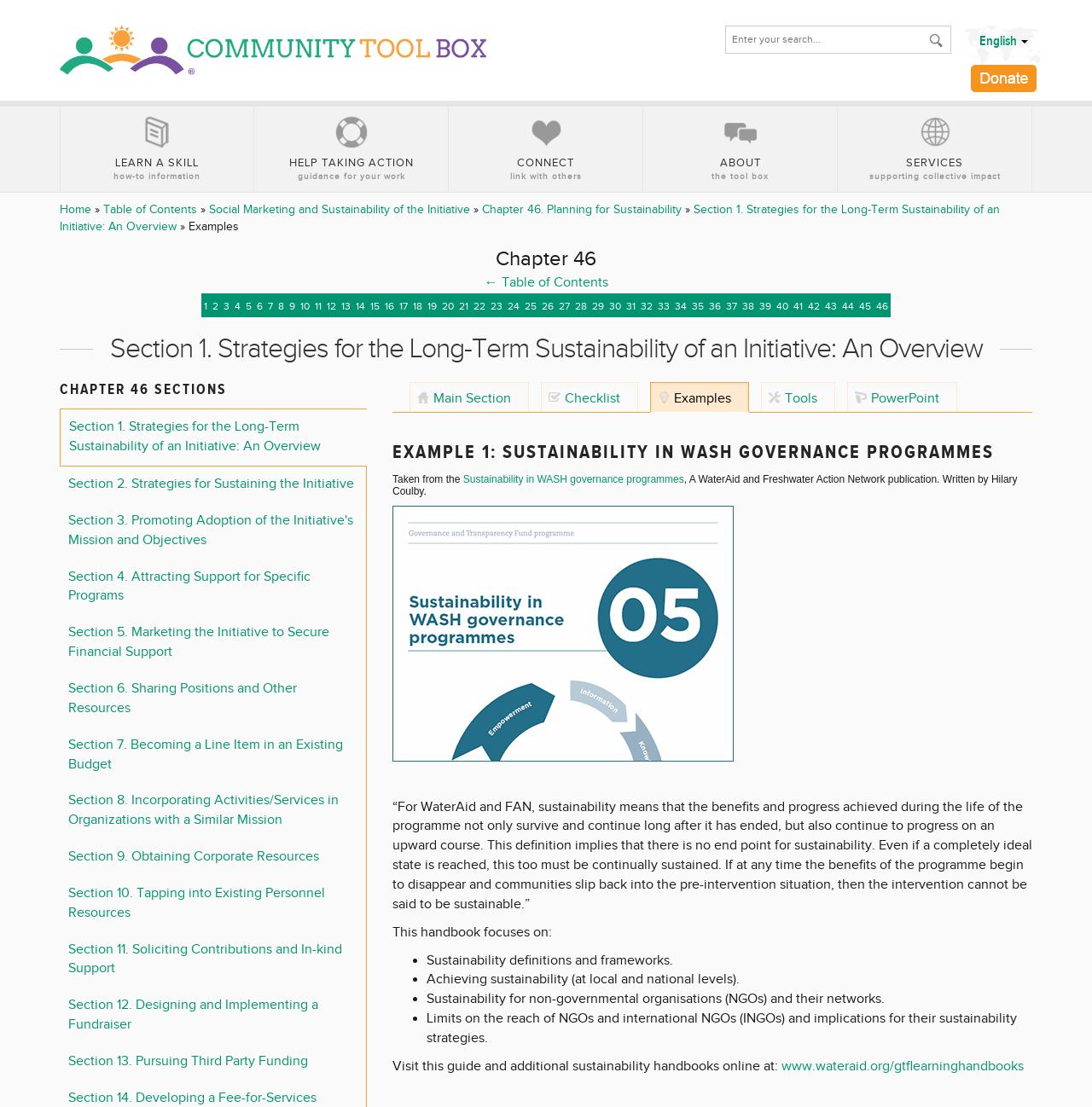Create a detailed summary of all the visual and textual information on the webpage.

This webpage is a chapter from the Community Tool Box, specifically Chapter 46, which focuses on planning for sustainability. The page is divided into several sections, with a prominent search form at the top right corner, allowing users to search for specific terms. Below the search form, there are links to navigate to different sections of the tool box, including "LEARN A SKILL", "HELP TAKING ACTION", "CONNECT", "ABOUT", and "SERVICES".

The main content of the page is organized into a hierarchical structure, with headings and subheadings guiding the user through the chapter. The first section is an overview of strategies for the long-term sustainability of an initiative, followed by a table of contents and links to other chapters and sections.

There are 46 links on the page, each representing a different section or chapter, and they are arranged in a grid-like pattern. The links are numbered from 1 to 46, making it easy to navigate through the content. Additionally, there are several images scattered throughout the page, likely used to illustrate key concepts or break up the text.

At the top of the page, there is a link to skip to the main content, and below that, there are links to navigate to the home page, table of contents, and other related sections. The page also provides a way to switch between different languages, with a link to "English" at the top right corner. Overall, the webpage is well-organized and easy to navigate, with a clear structure and plenty of links to help users find the information they need.